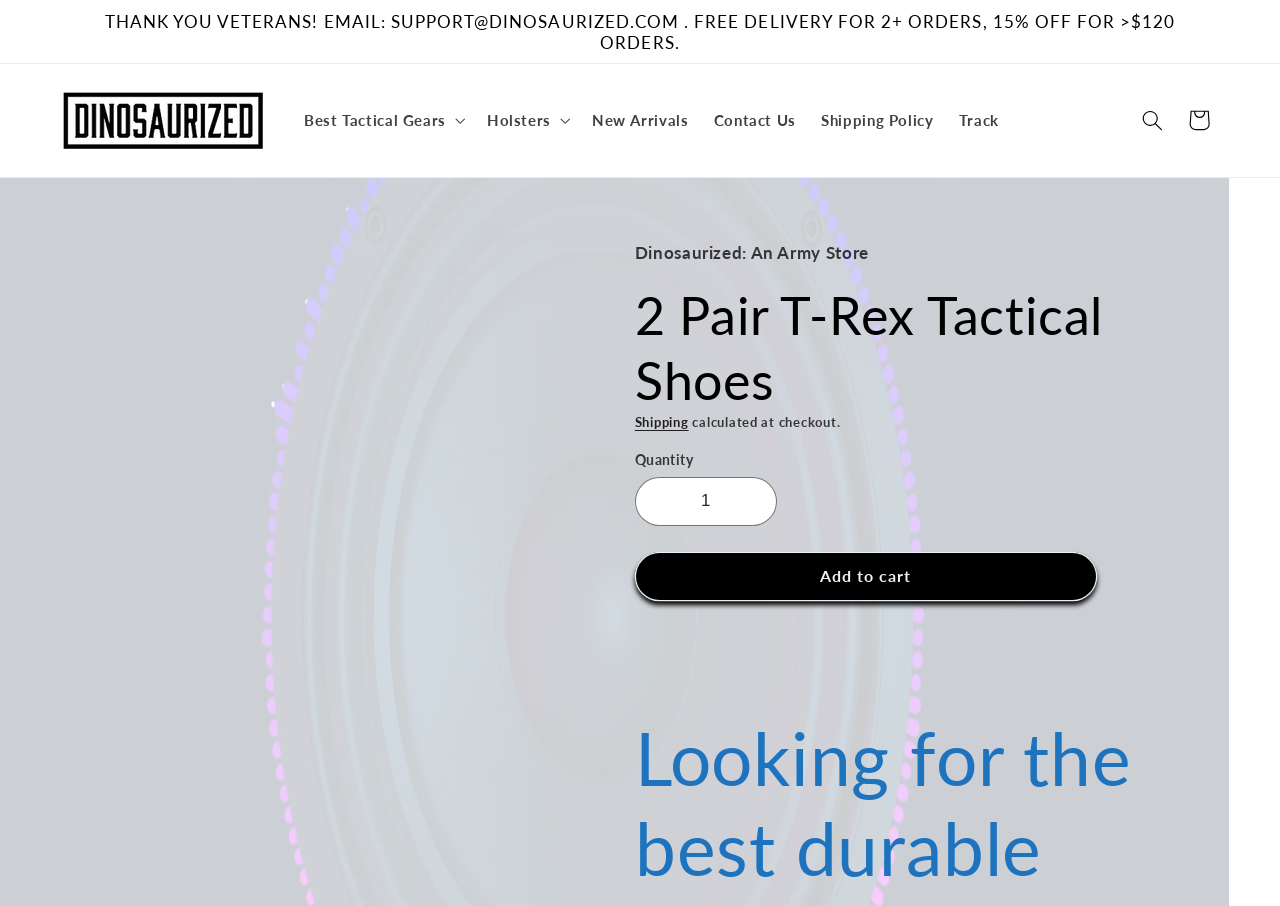Pinpoint the bounding box coordinates of the element to be clicked to execute the instruction: "Search for products".

[0.882, 0.107, 0.918, 0.158]